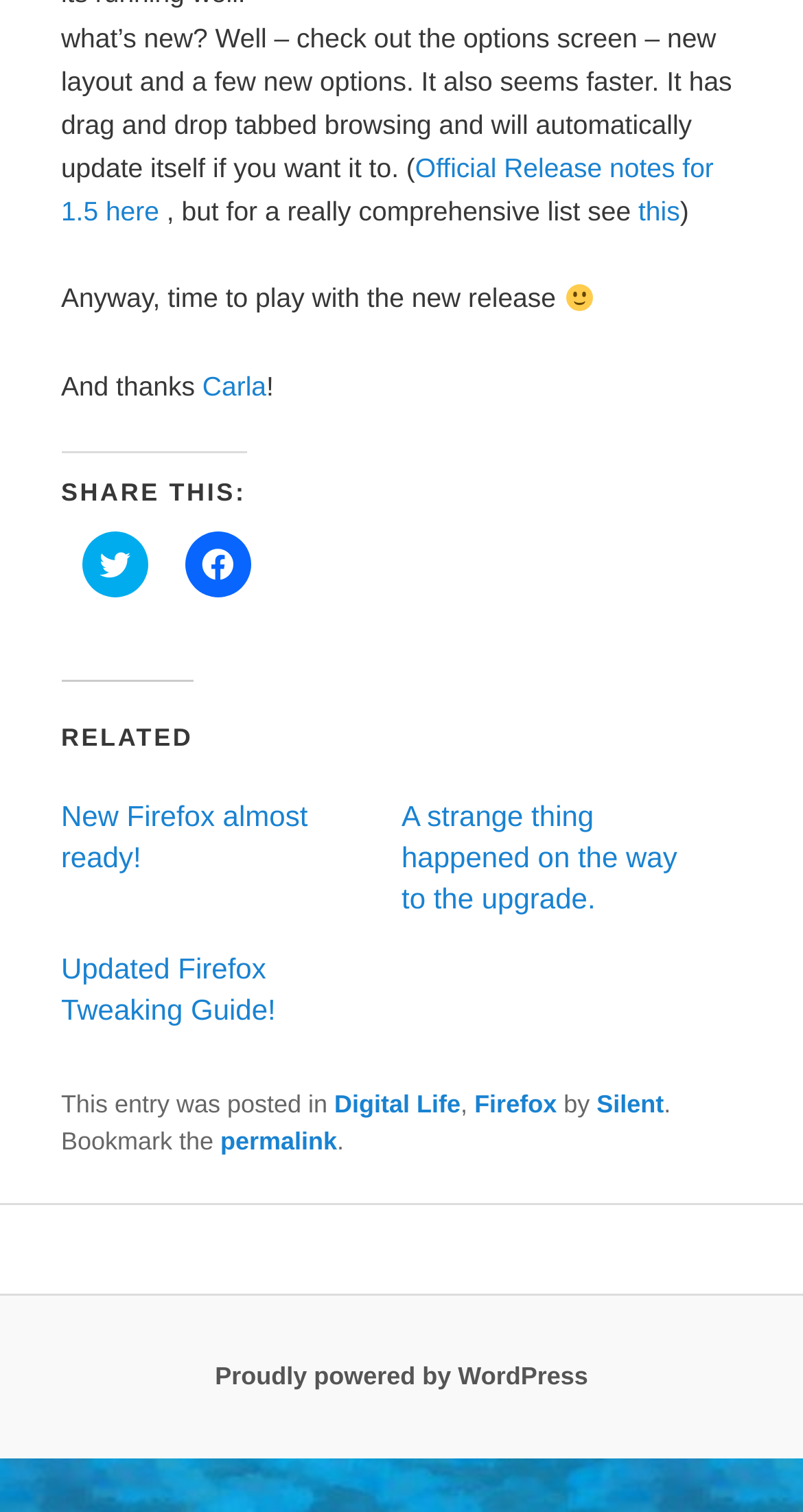What is the platform that powers the website?
From the image, respond with a single word or phrase.

WordPress